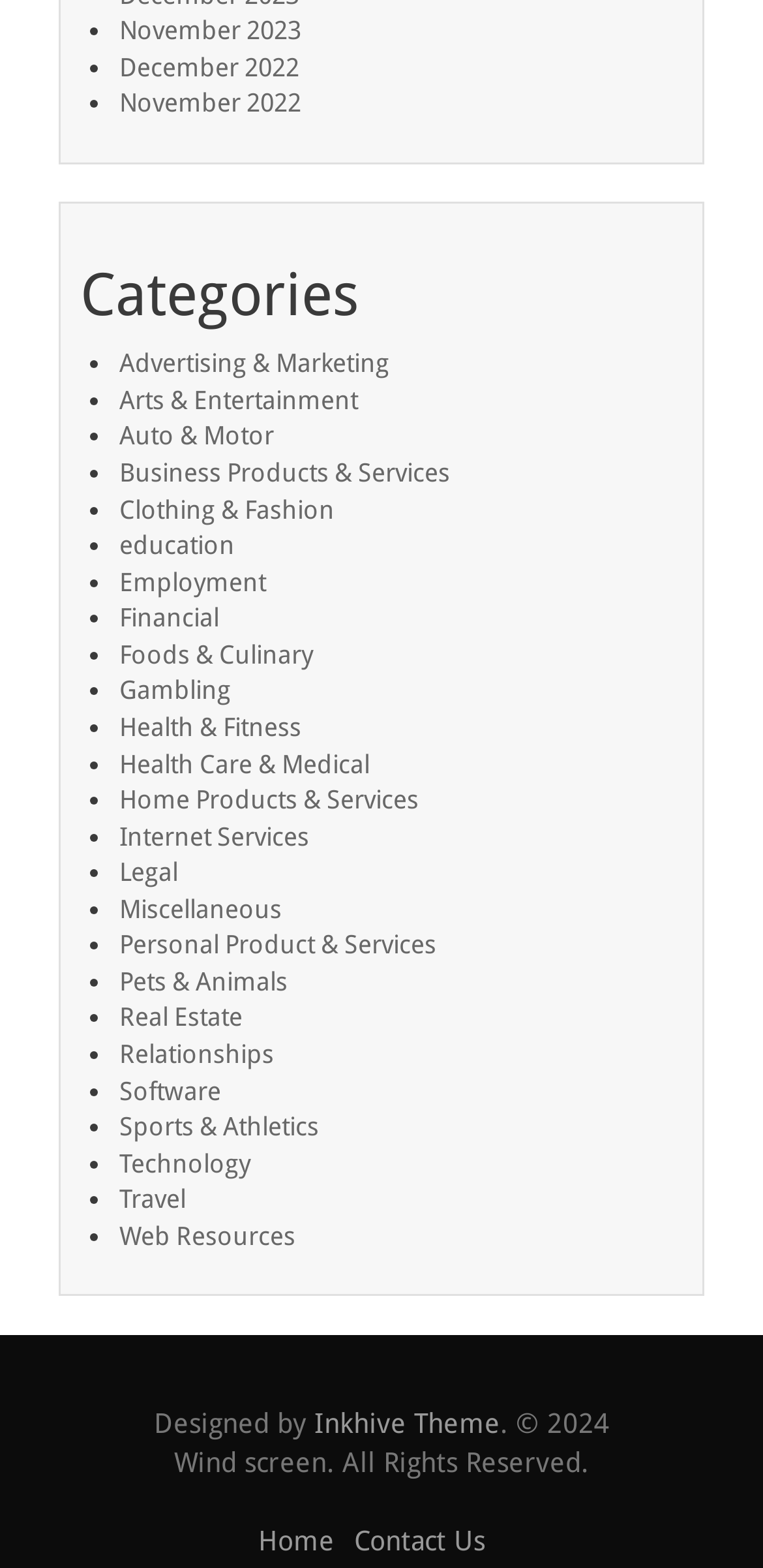From the element description: "Sports & Athletics", extract the bounding box coordinates of the UI element. The coordinates should be expressed as four float numbers between 0 and 1, in the order [left, top, right, bottom].

[0.156, 0.709, 0.418, 0.728]